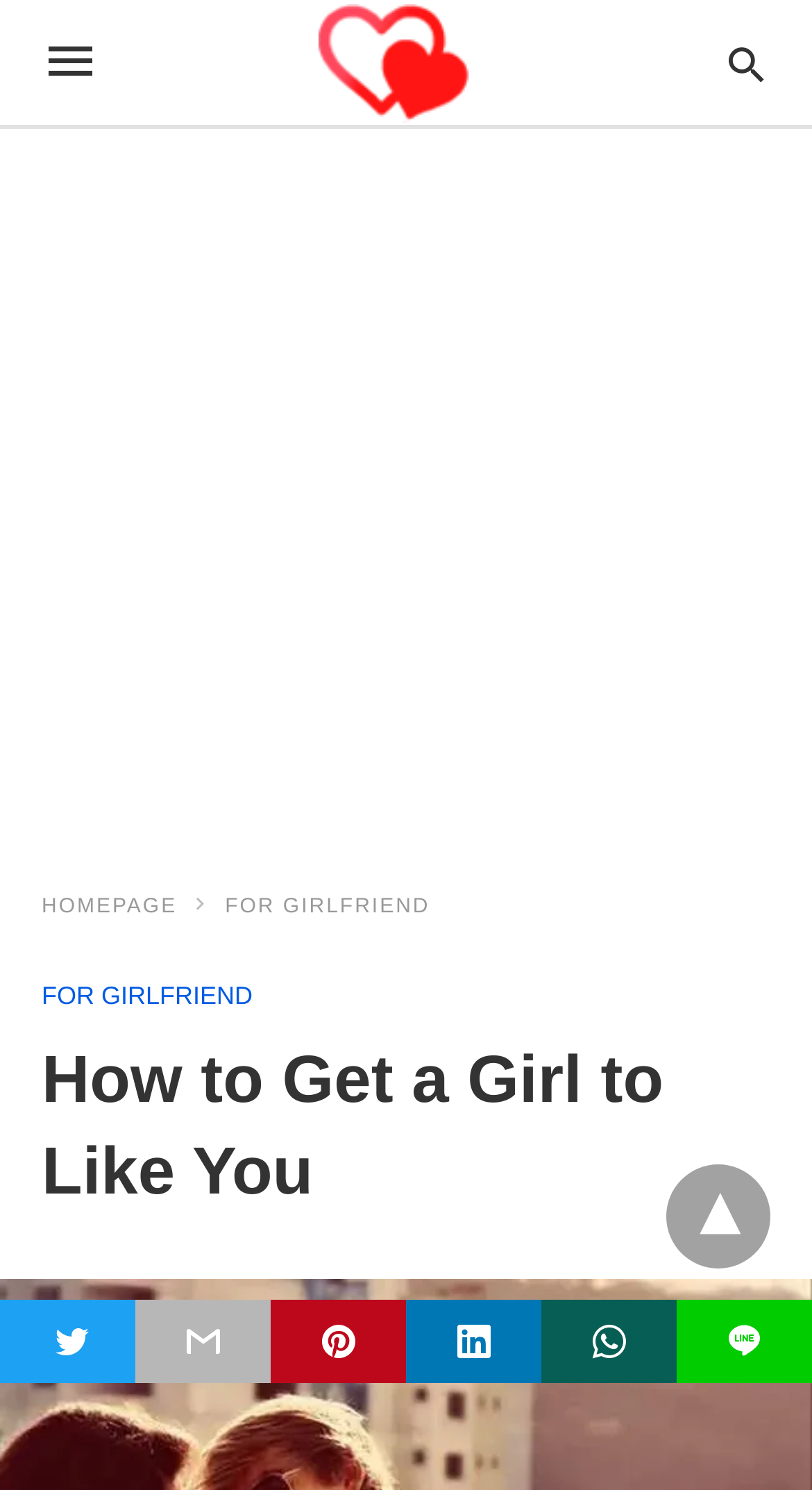Determine the bounding box coordinates of the clickable region to follow the instruction: "go to homepage".

[0.051, 0.601, 0.264, 0.616]